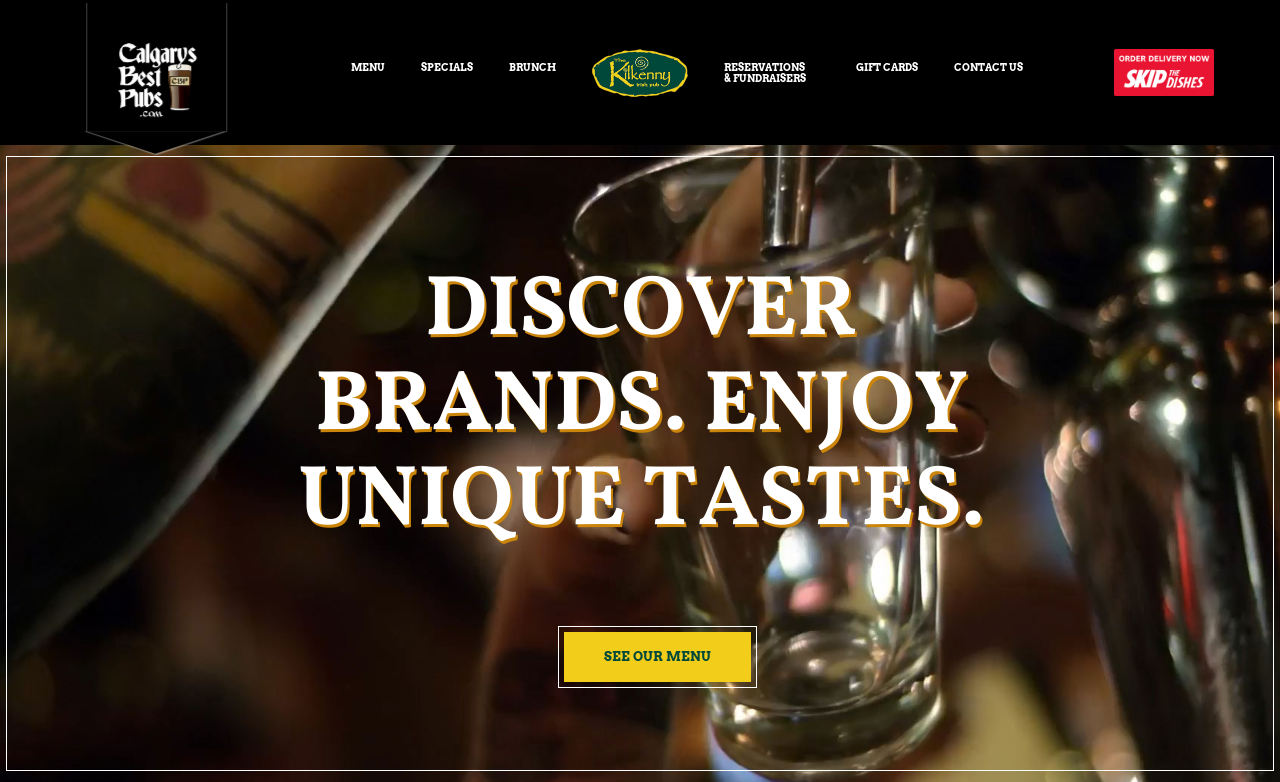Detail the various sections and features of the webpage.

The webpage is for "The Kilkenny", a pub in Calgary, and it appears to be the main page of their website. At the top, there is a heading that reads "CALGARY'S BEST PUBS". Below this, there are several links to different sections of the website, including "MENU", "SPECIALS", "BRUNCH", "RESERVATIONS & FUNDRAISERS", "GIFT CARDS", and "CONTACT US". These links are arranged horizontally across the top of the page.

To the right of these links, there is a logo for "The Kilkenny" which appears to be a combination of three different logos: a light logo, a dark logo, and a regular logo. 

Further down the page, there are several blocks of text that appear to be a combination of letters and words, possibly forming a decorative element or a background design. These blocks of text are scattered throughout the middle section of the page.

At the bottom of the page, there is a call-to-action link that reads "SEE OUR MENU". This link is centered and appears to be a prominent feature of the page.

Overall, the webpage has a clean and simple design, with a focus on providing easy access to different sections of the website.